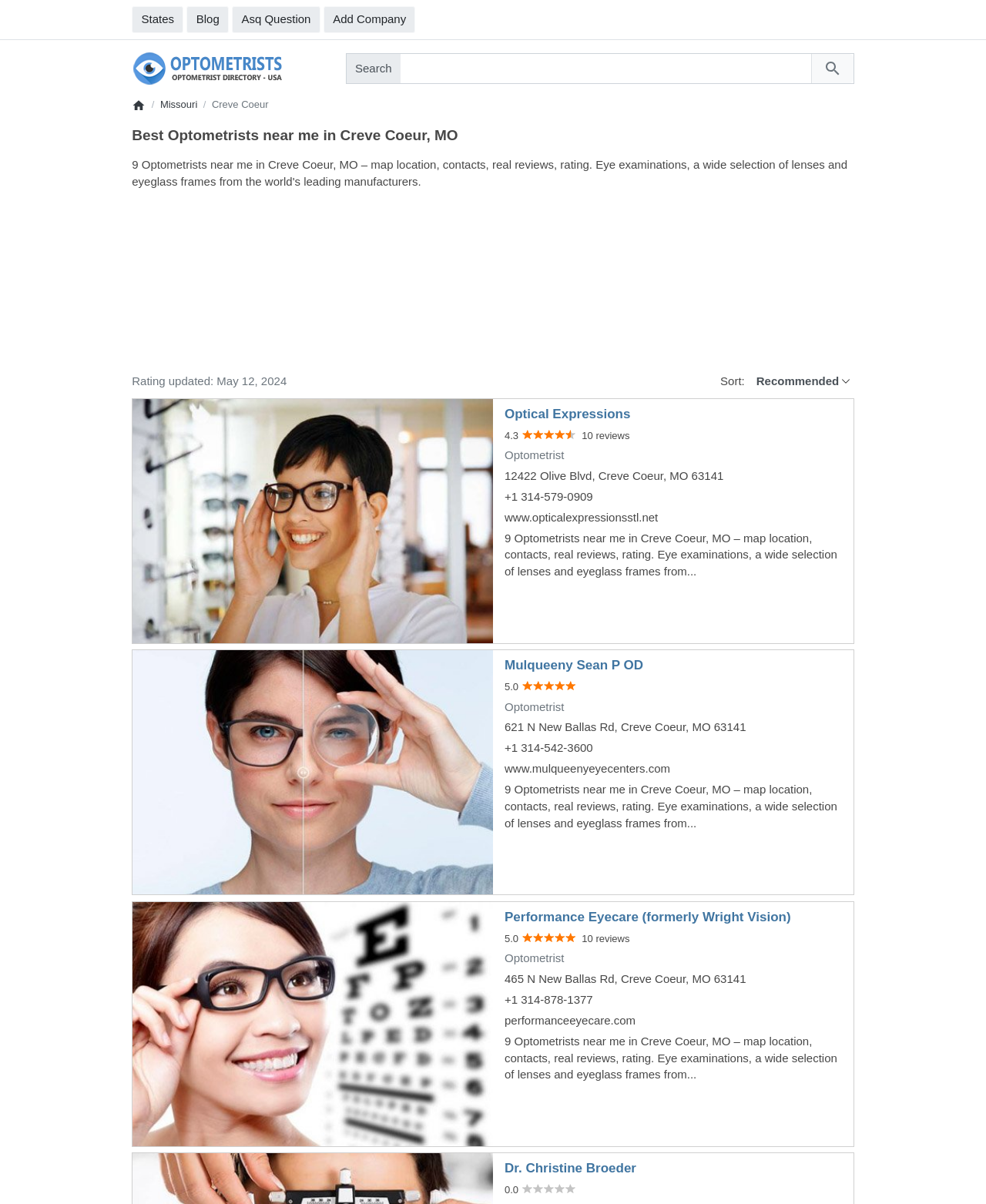With reference to the image, please provide a detailed answer to the following question: What is the common feature among the listed optometrists?

After examining the webpage's content, I noticed that all the listed optometrists have one thing in common: they are all located in Creve Coeur, MO. This suggests that the webpage is focused on providing a directory of optometrists in this specific area.